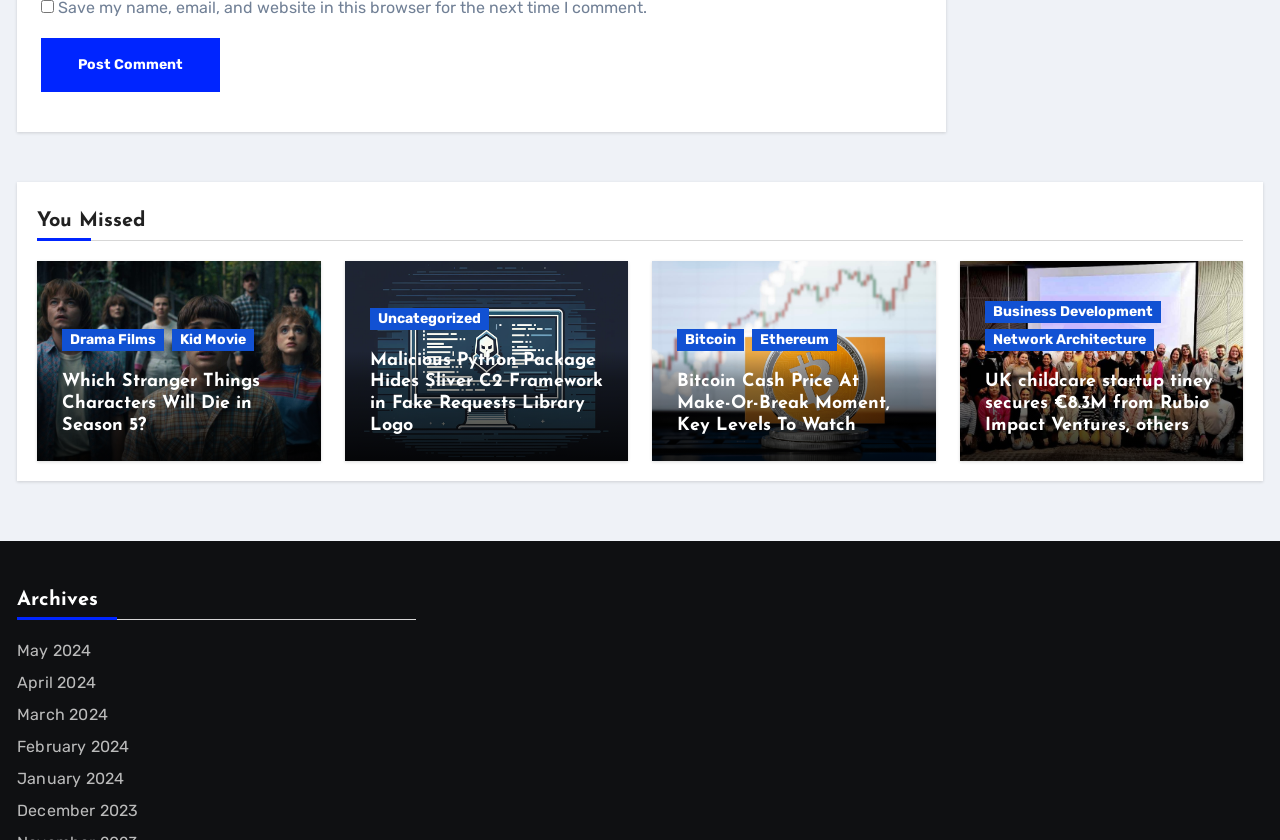What is the title of the first article?
Look at the screenshot and respond with a single word or phrase.

You Missed